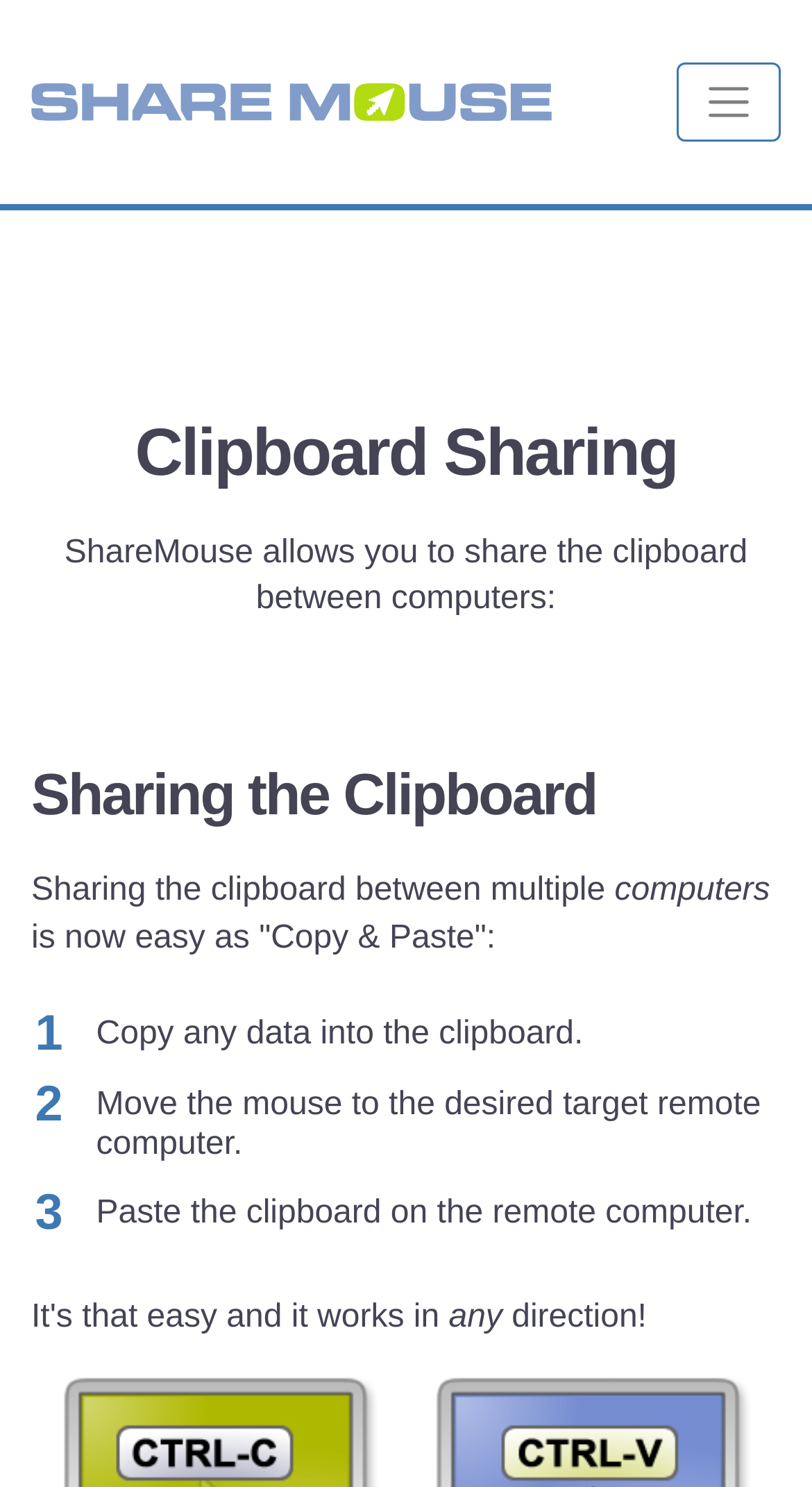What is the target of moving the mouse?
Answer the question with a thorough and detailed explanation.

Based on the static text 'Move the mouse to the desired target remote computer.', it is clear that the target of moving the mouse is the remote computer where the user wants to paste the clipboard.